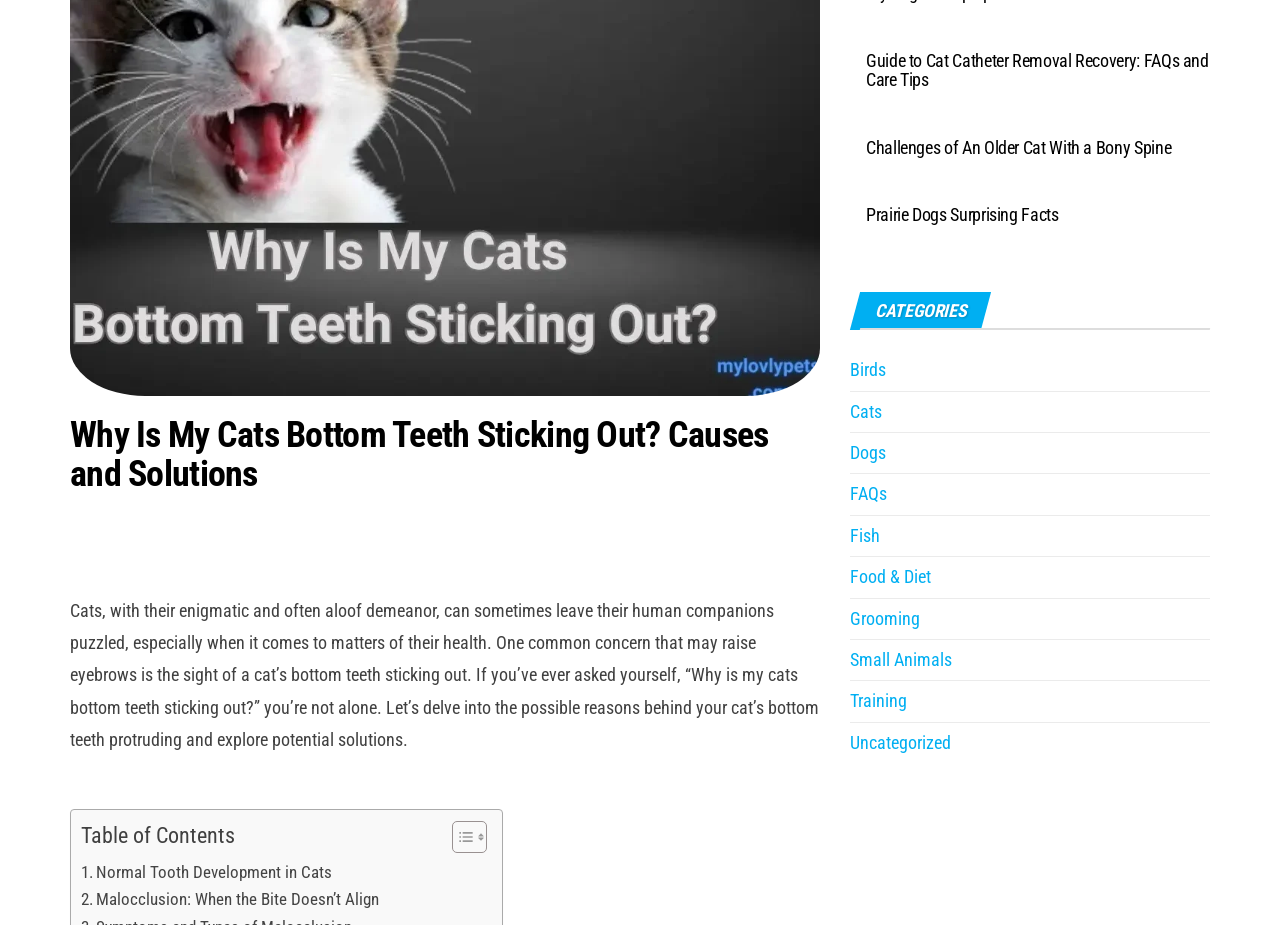Identify the bounding box coordinates for the UI element described as follows: "Normal Tooth Development in Cats". Ensure the coordinates are four float numbers between 0 and 1, formatted as [left, top, right, bottom].

[0.063, 0.929, 0.26, 0.958]